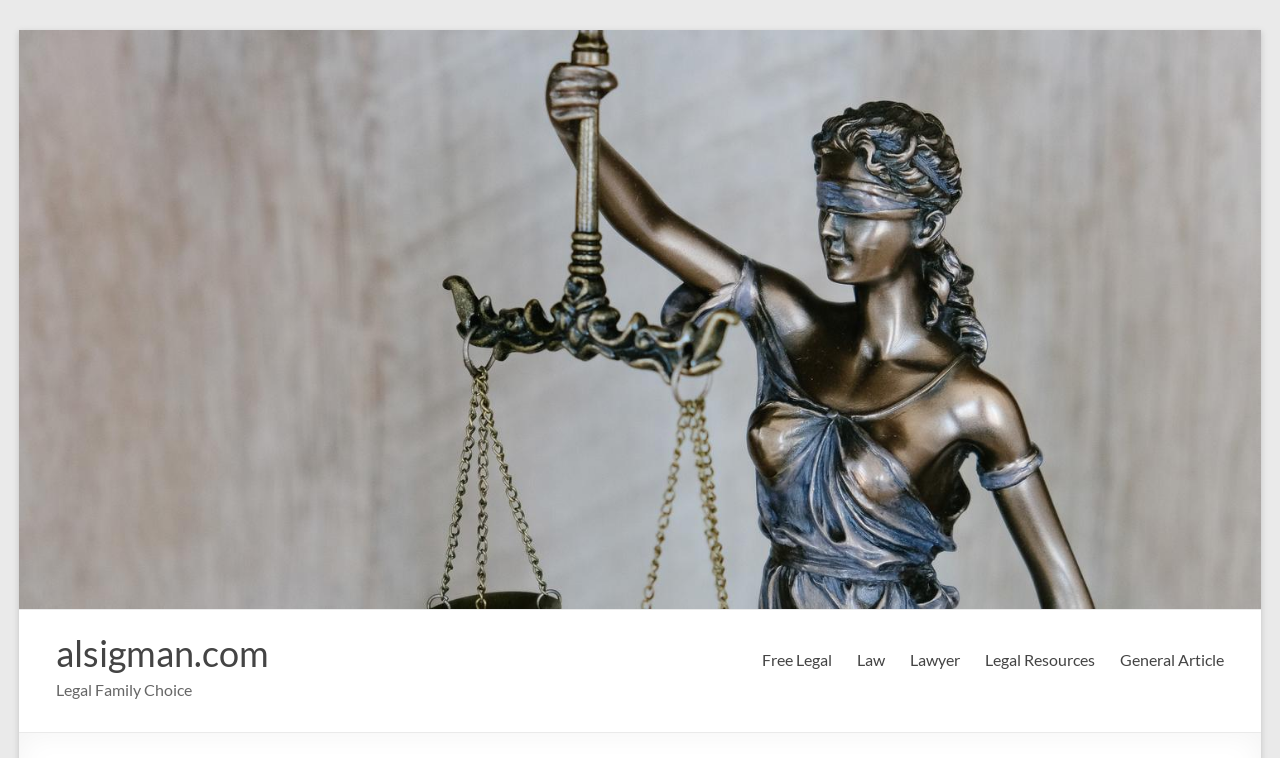Answer the question below using just one word or a short phrase: 
What is the text next to the 'alsigman.com' link?

Legal Family Choice